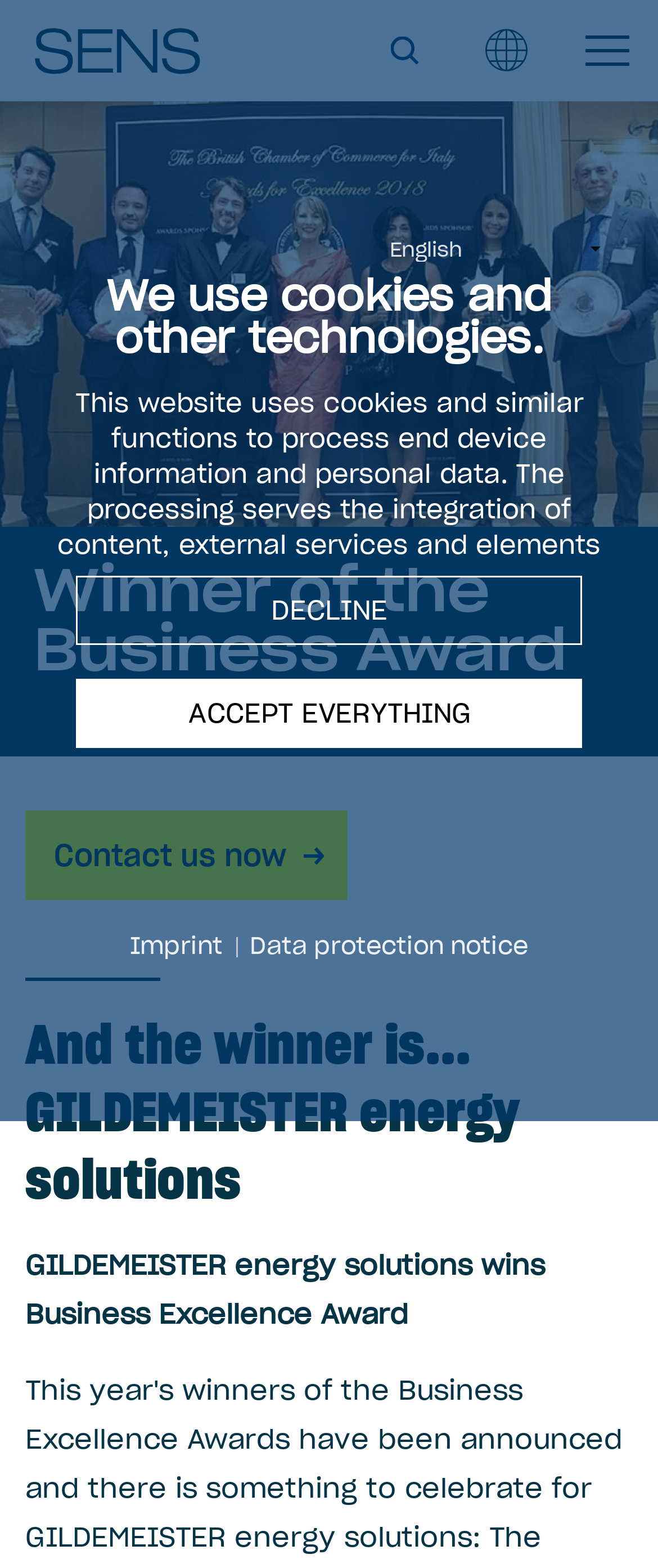Create a detailed summary of the webpage's content and design.

The webpage is about STEAG Solar Energy Solutions, a company that has won the Business Excellence Award. At the top left, there is a link to an unknown destination. On the top right, there is another link, accompanied by an image of the Business Excellence Award. Below the image, there is a heading that announces the company as the winner of the Business Award. 

Further down, there is a call-to-action link to "Contact us now" on the left side. On the right side, there is a heading that mentions GILDEMEISTER energy solutions as the winner of the Business Excellence Award, followed by a static text that repeats the same information.

At the bottom of the page, there is a dialog box that informs users about the use of cookies and other technologies on the website. Within the dialog box, there is a combobox to switch languages, a heading that repeats the message about cookies, and a lengthy static text that explains the purpose and implications of using cookies on the website. Below the static text, there are two buttons to either decline or accept the use of cookies.

On the bottom left, there are two links to the Imprint and Data protection notice pages.